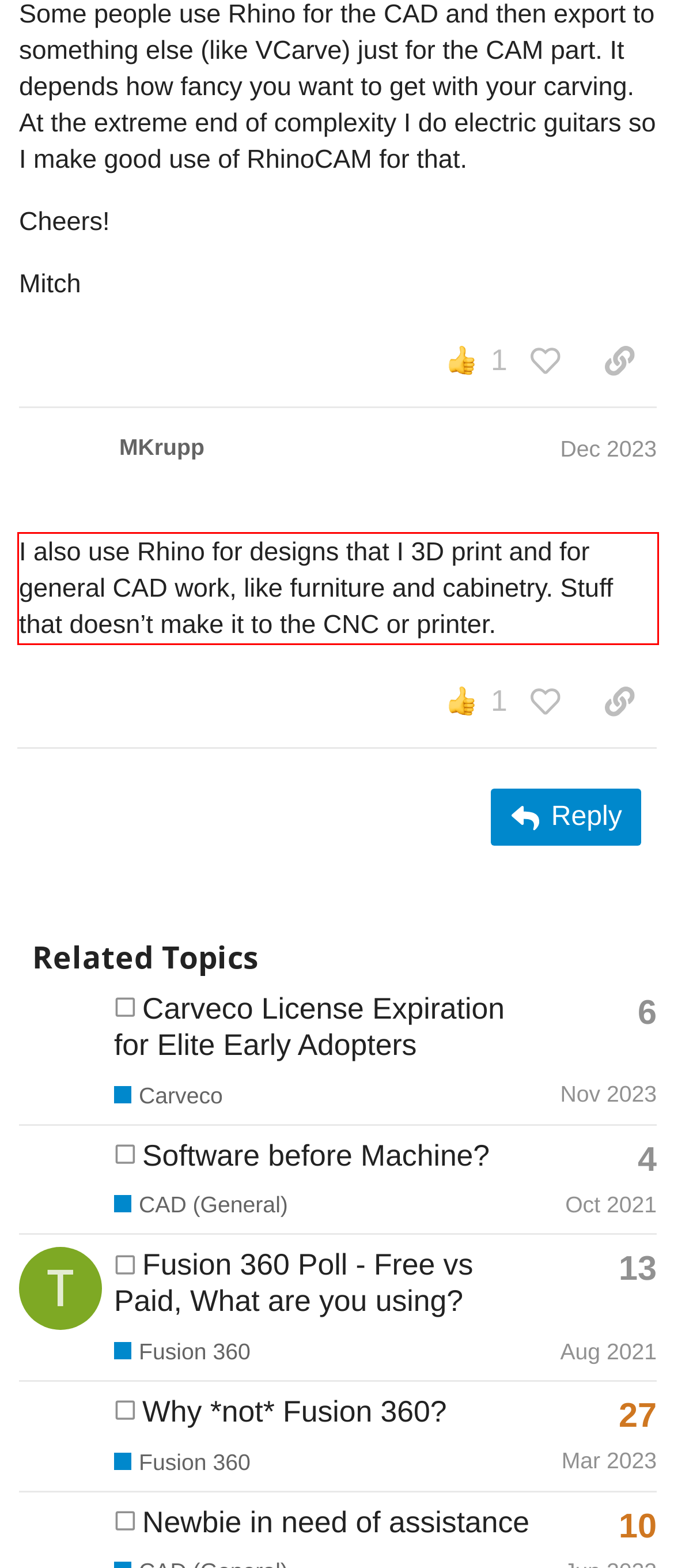Review the webpage screenshot provided, and perform OCR to extract the text from the red bounding box.

I also use Rhino for designs that I 3D print and for general CAD work, like furniture and cabinetry. Stuff that doesn’t make it to the CNC or printer.